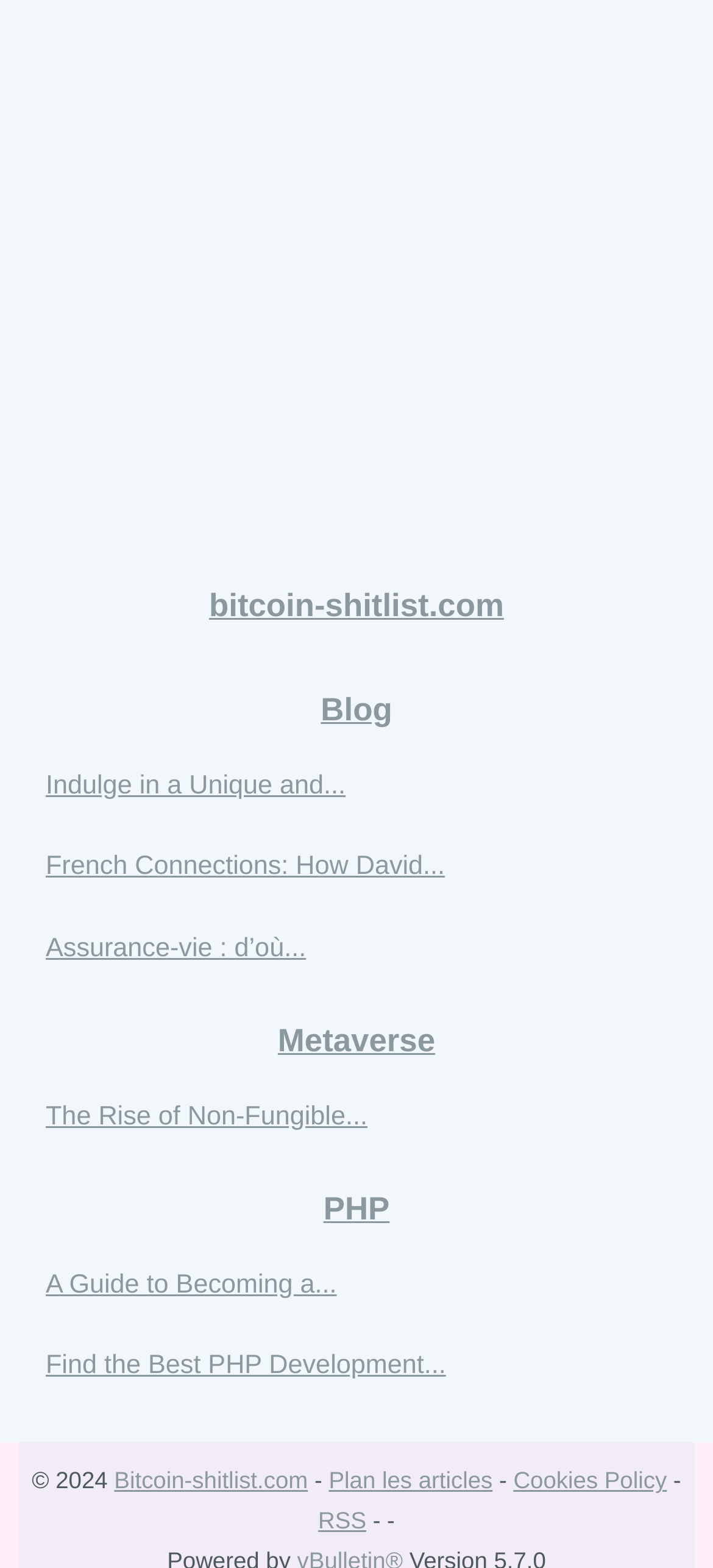What is the name of the website?
Provide a detailed and extensive answer to the question.

The name of the website can be found in the top-left corner of the webpage, where it is written as a link 'bitcoin-shitlist.com' with a heading 'bitcoin-shitlist.com' inside it.